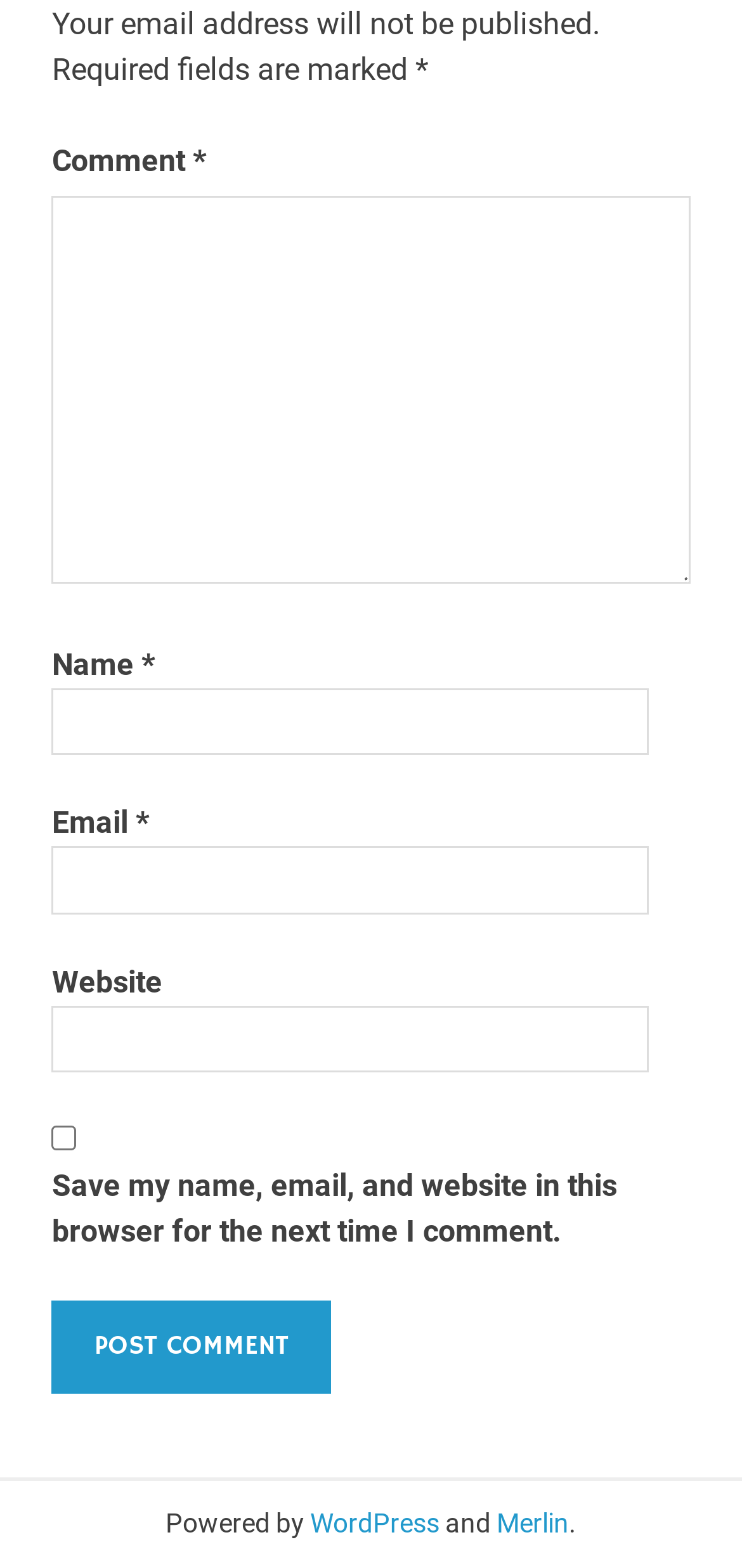Determine the bounding box coordinates of the clickable element necessary to fulfill the instruction: "Visit the WordPress website". Provide the coordinates as four float numbers within the 0 to 1 range, i.e., [left, top, right, bottom].

[0.418, 0.962, 0.592, 0.981]